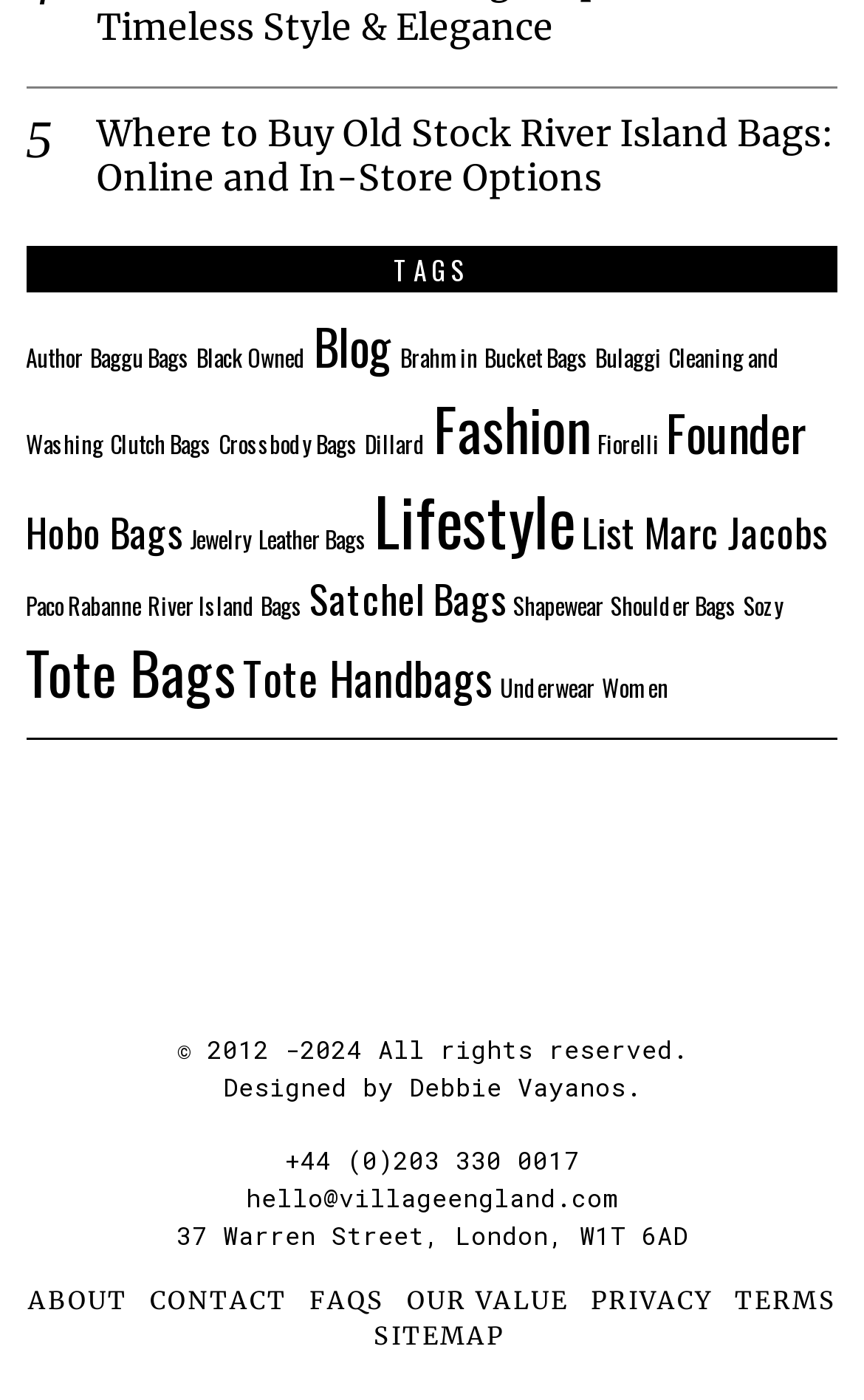Based on the element description: "Founder", identify the bounding box coordinates for this UI element. The coordinates must be four float numbers between 0 and 1, listed as [left, top, right, bottom].

[0.771, 0.282, 0.933, 0.333]